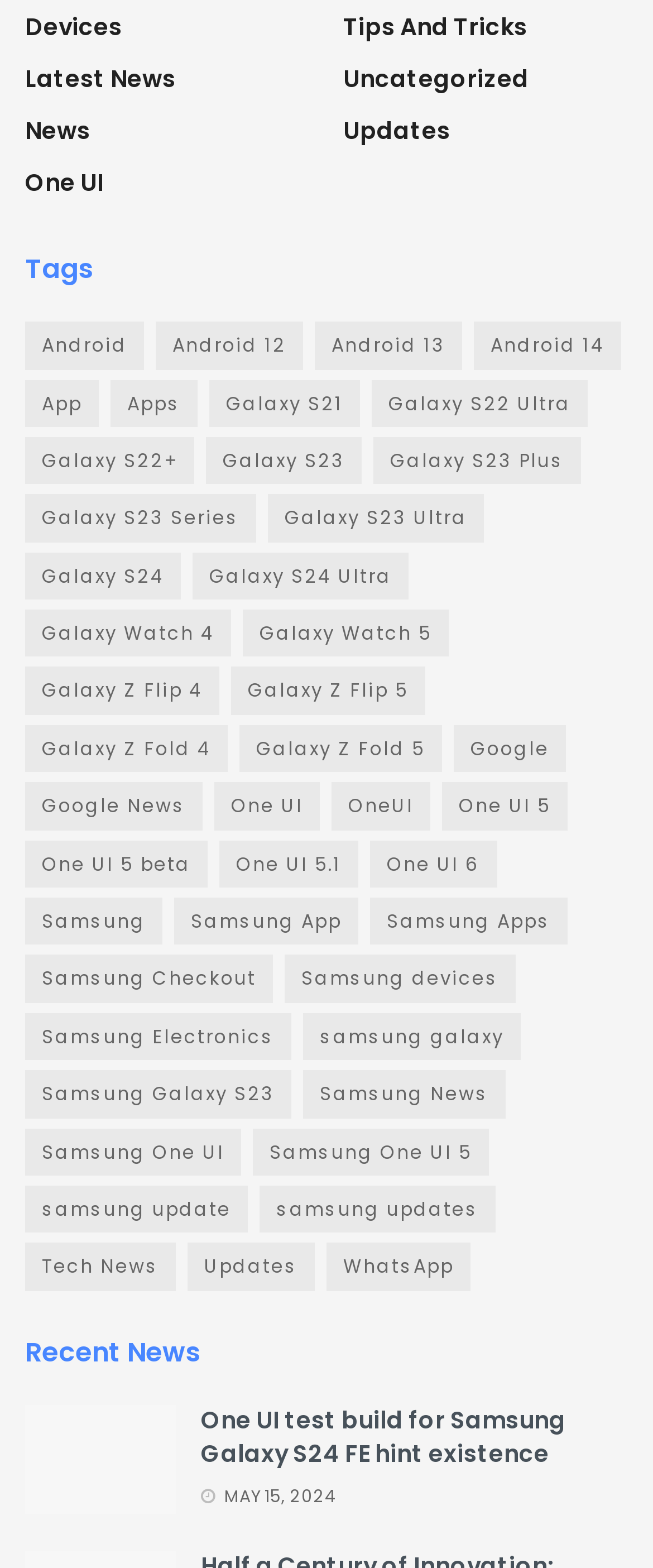Provide the bounding box coordinates of the area you need to click to execute the following instruction: "Check 'MAY 15, 2024'".

[0.336, 0.947, 0.513, 0.963]